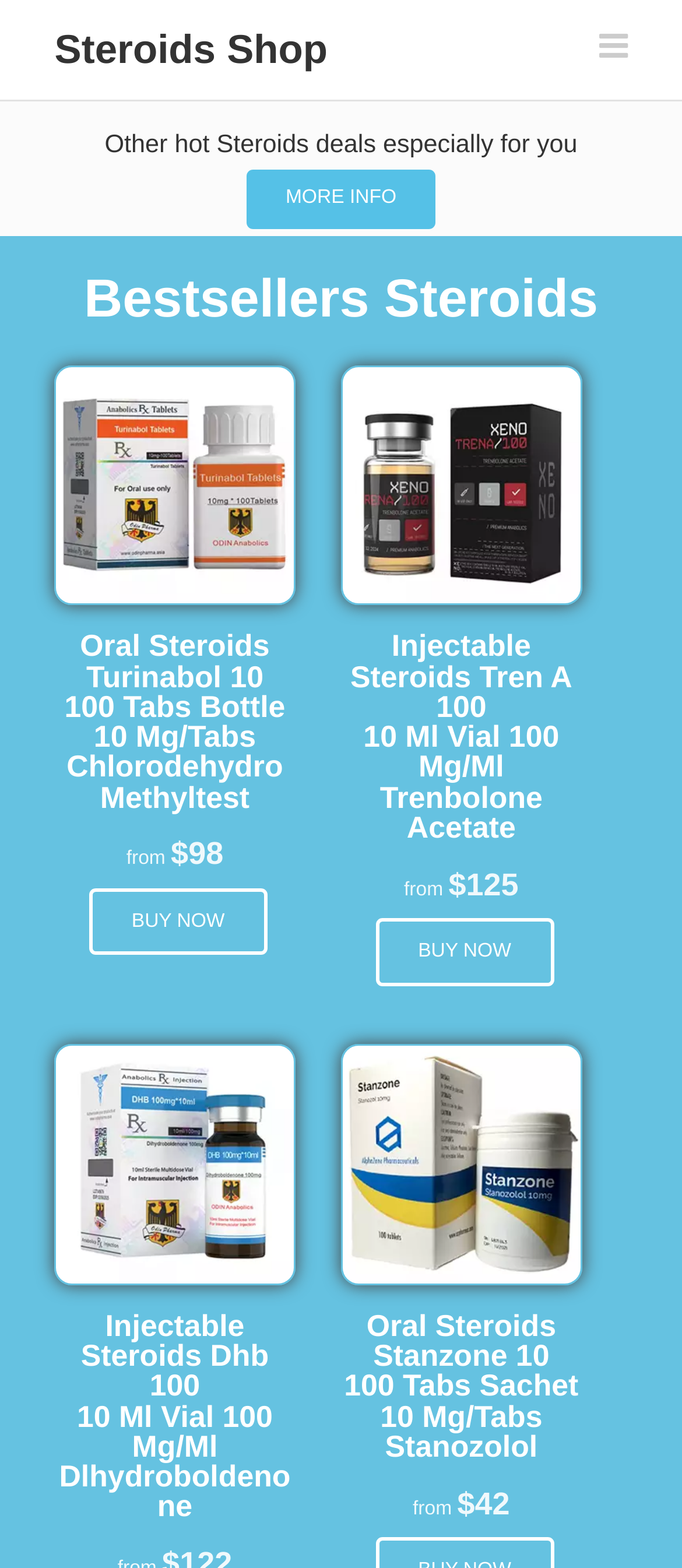Identify the bounding box coordinates for the UI element described as: "Steroids Shop".

[0.08, 0.017, 0.48, 0.046]